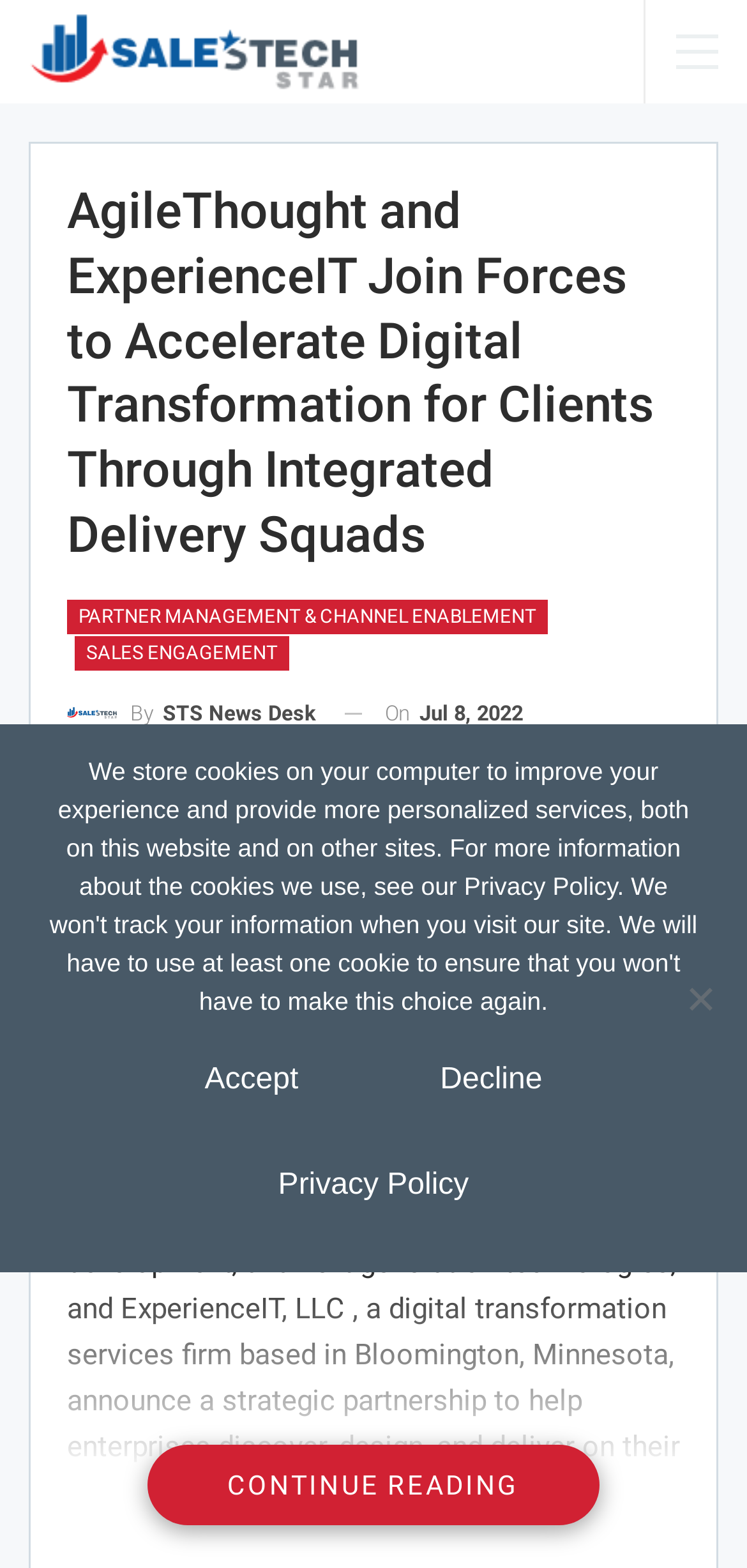What is the link at the bottom of the page?
Answer with a single word or short phrase according to what you see in the image.

CONTINUE READING